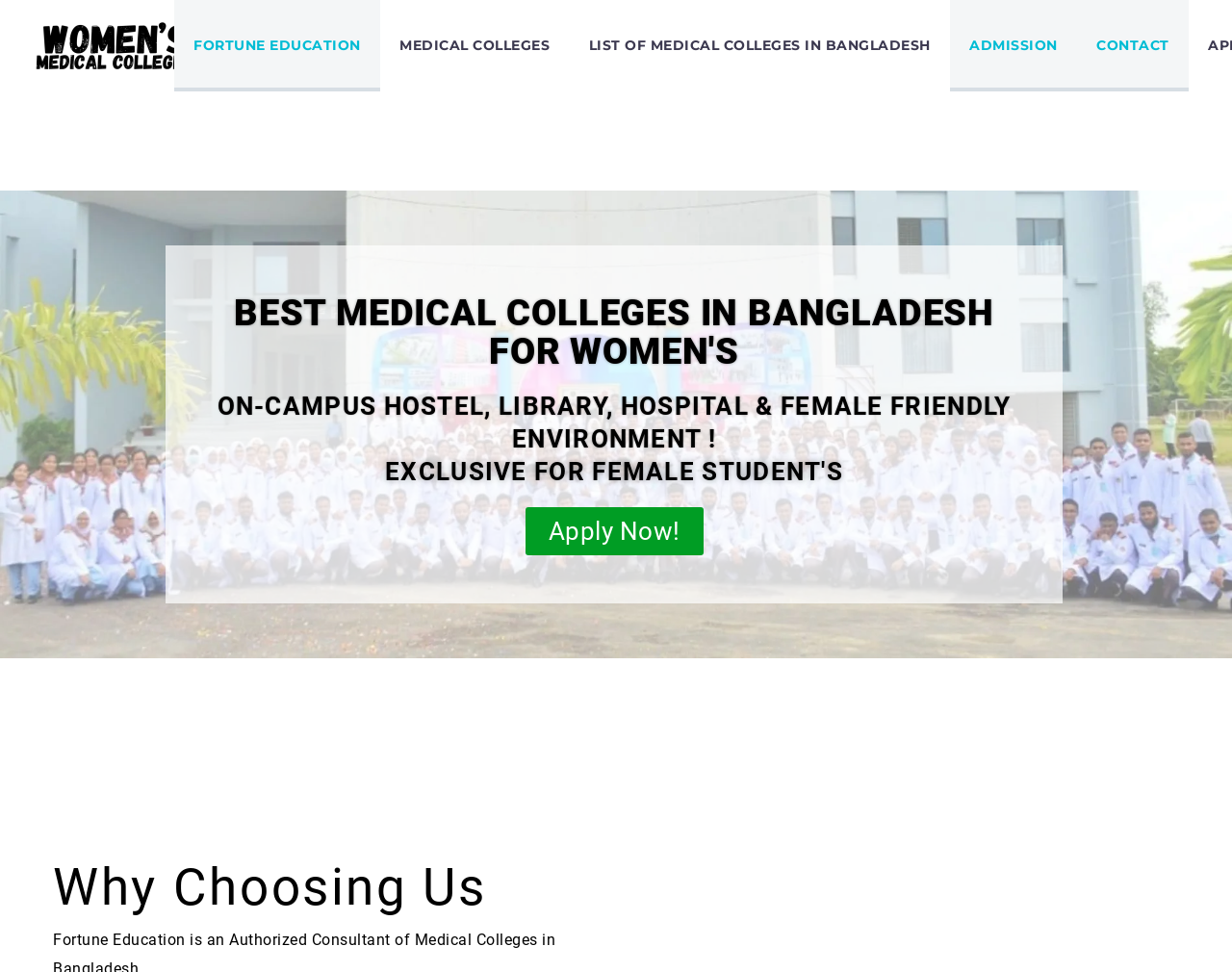Respond with a single word or short phrase to the following question: 
How many images are on the top of the webpage?

2